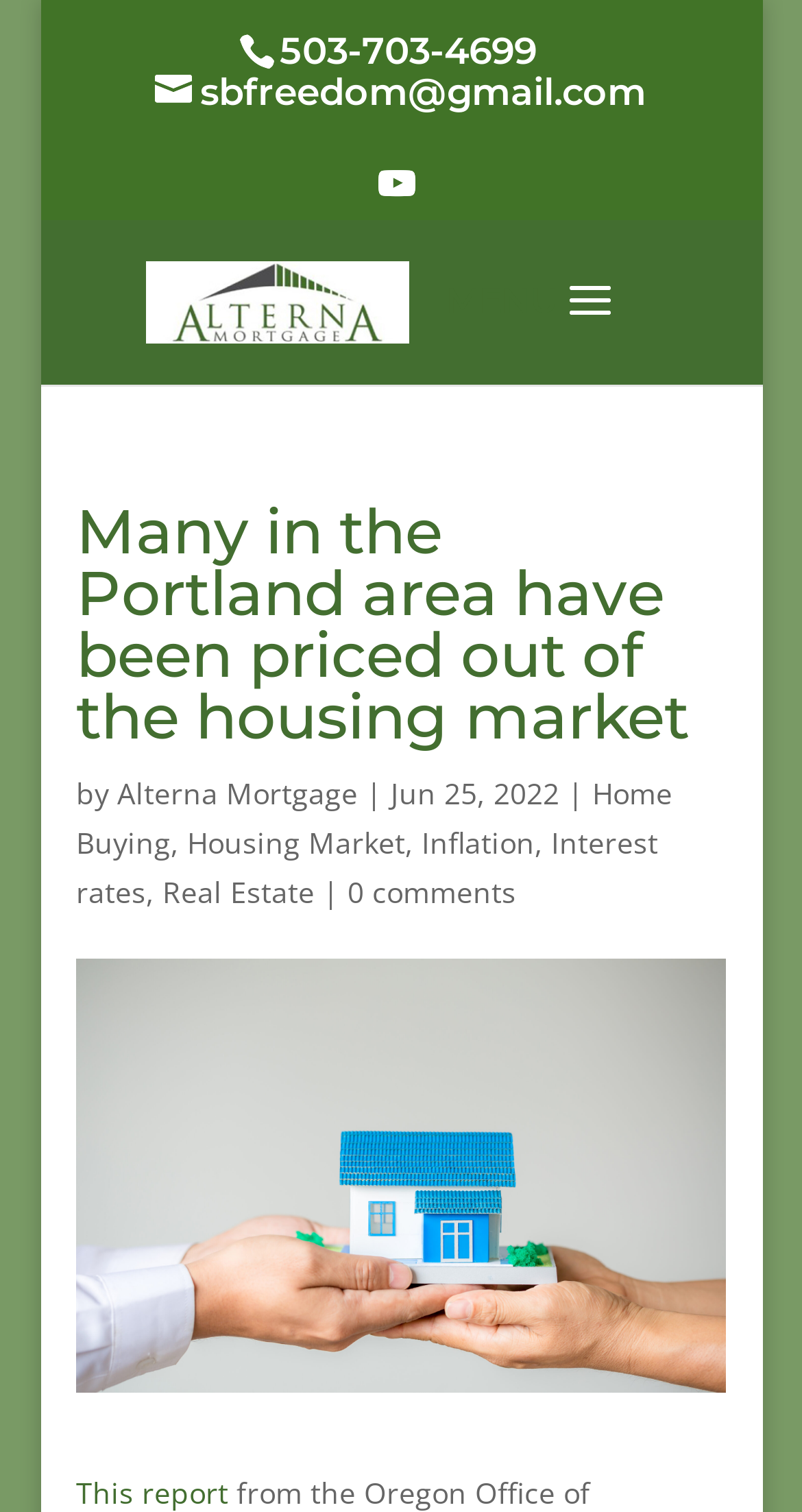What is the topic of the report?
Analyze the image and deliver a detailed answer to the question.

I found the answer by looking at the link elements with texts 'Home Buying', 'Housing Market', 'Inflation', 'Interest rates', and 'Real Estate', which suggests that the report is related to the housing market.